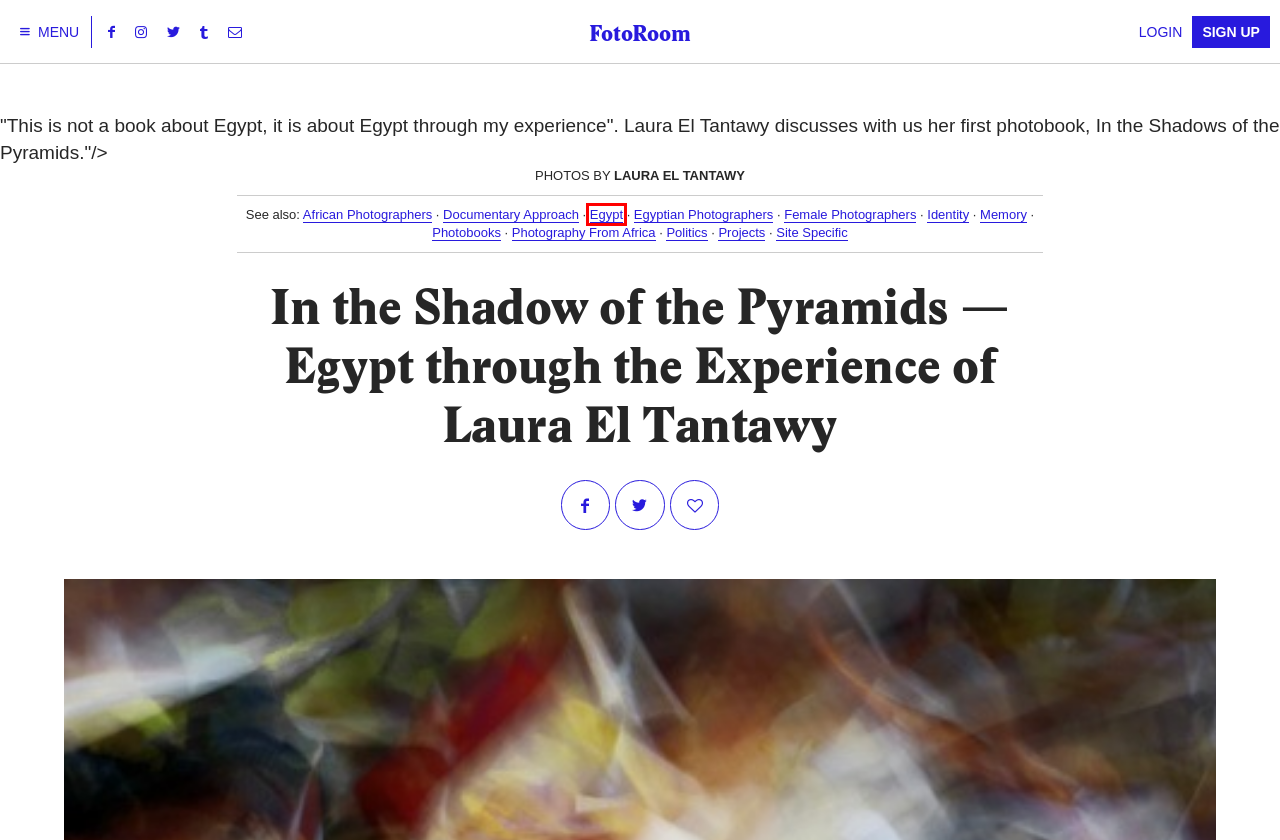You are given a screenshot of a webpage with a red rectangle bounding box around a UI element. Select the webpage description that best matches the new webpage after clicking the element in the bounding box. Here are the candidates:
A. egypt | FotoRoom
B. Get our newsletter! | FotoRoom
C. projects | FotoRoom
D. memory | FotoRoom
E. Welcome to FotoRoom! | FotoRoom
F. FotoRoom — Photography. Contemporary.
G. identity | FotoRoom
H. photobooks | FotoRoom

A